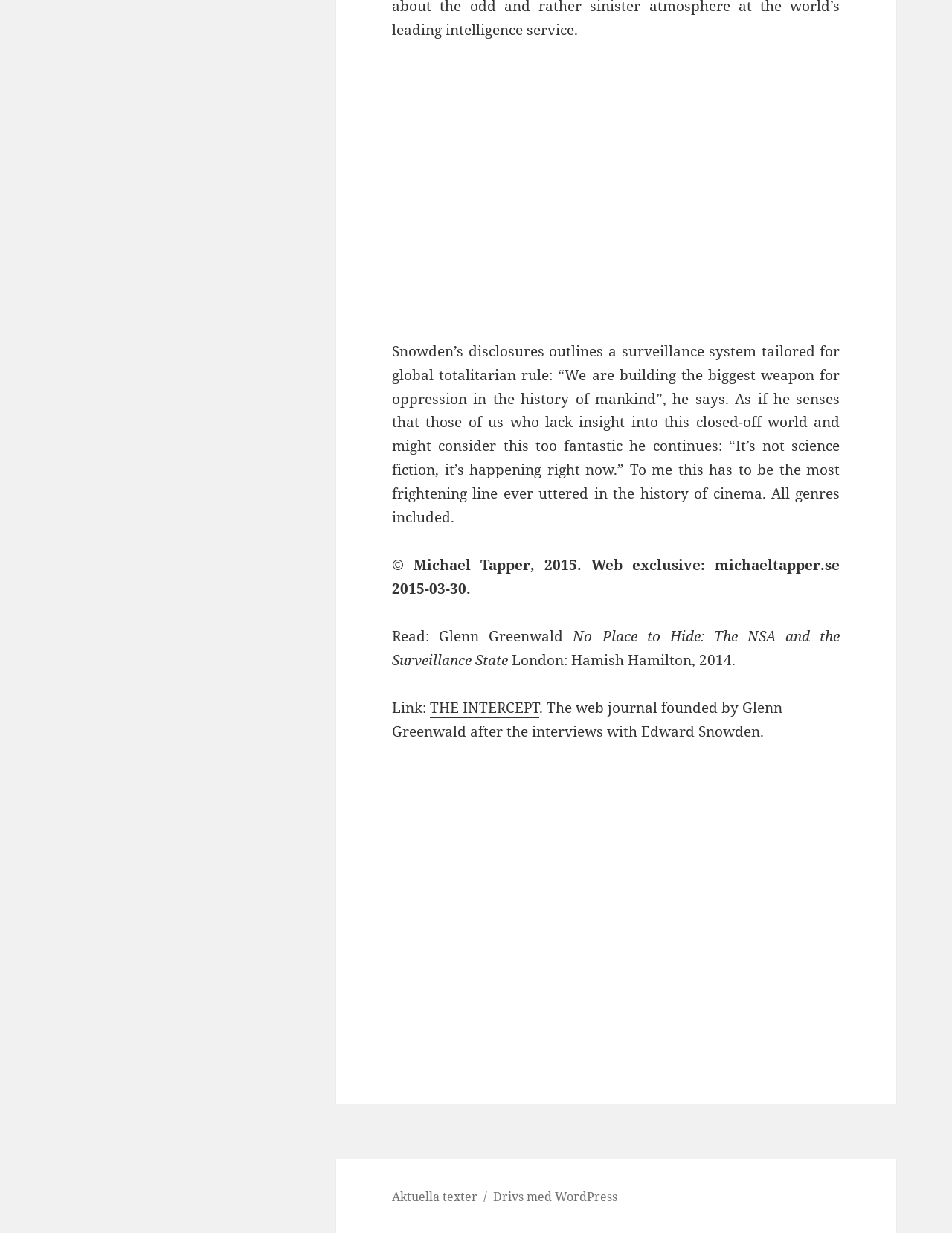For the element described, predict the bounding box coordinates as (top-left x, top-left y, bottom-right x, bottom-right y). All values should be between 0 and 1. Element description: Aktuella texter

[0.412, 0.964, 0.502, 0.978]